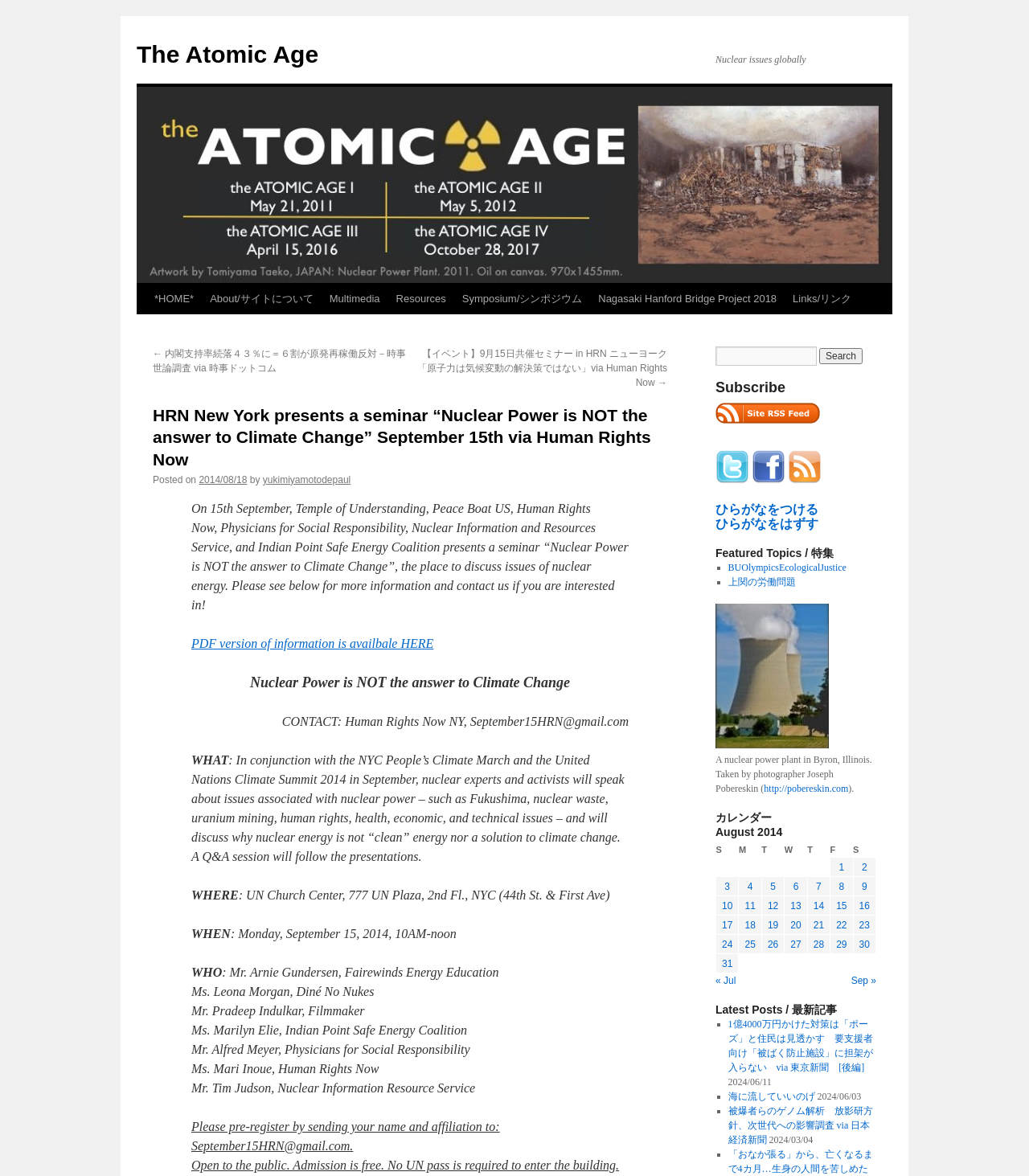Please find the bounding box coordinates of the clickable region needed to complete the following instruction: "Click the 'Subscribe' link". The bounding box coordinates must consist of four float numbers between 0 and 1, i.e., [left, top, right, bottom].

[0.695, 0.323, 0.852, 0.336]